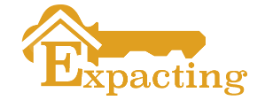What states are related to the brand?
Using the image, give a concise answer in the form of a single word or short phrase.

Arizona and Colorado